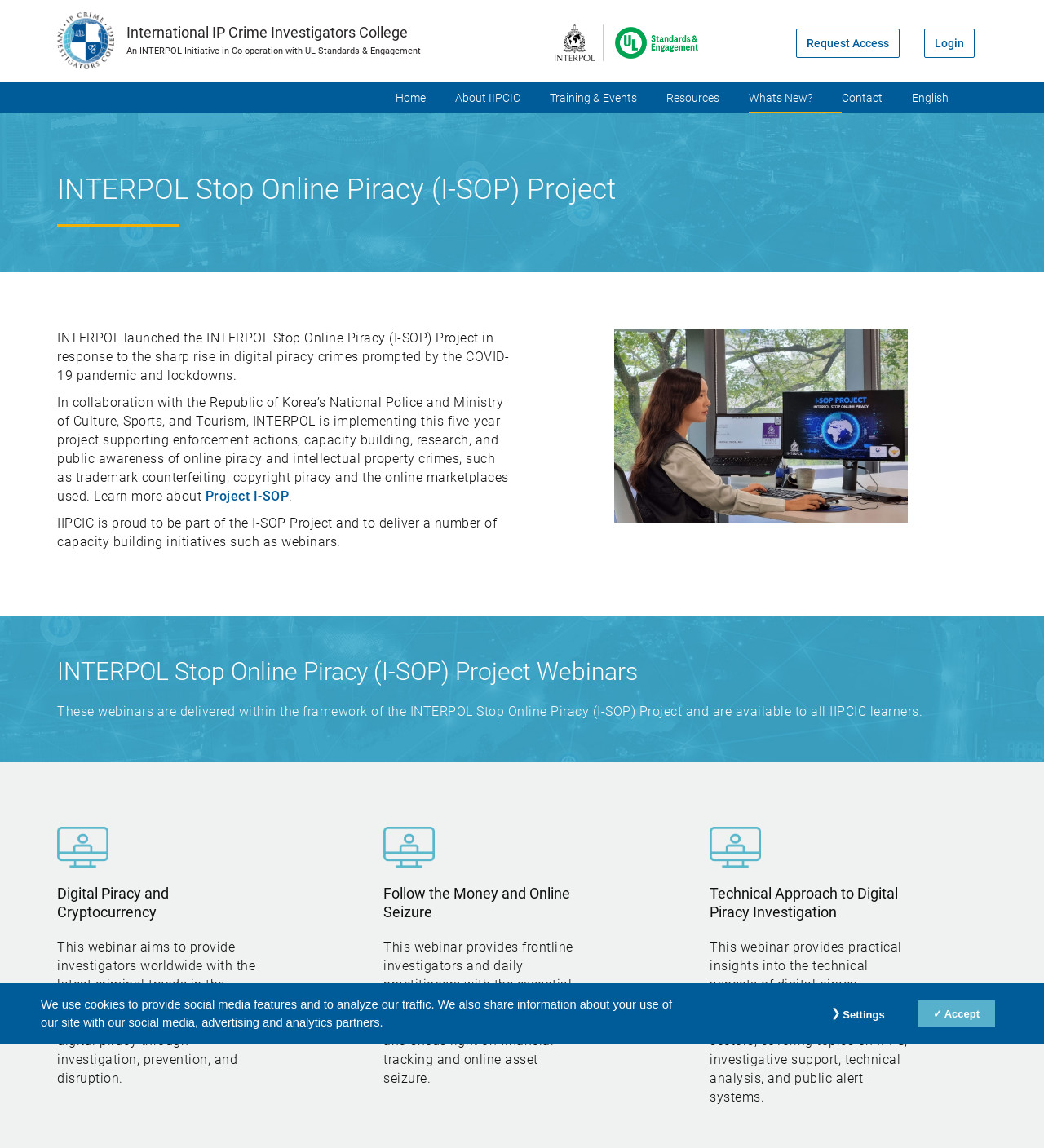What is the role of IIPCIC in the I-SOP Project?
Give a detailed and exhaustive answer to the question.

The role of IIPCIC in the I-SOP Project can be inferred from the text 'IIPCIC is proud to be part of the I-SOP Project and to deliver a number of capacity building initiatives such as webinars.' which suggests that IIPCIC is involved in capacity building initiatives as part of the project.